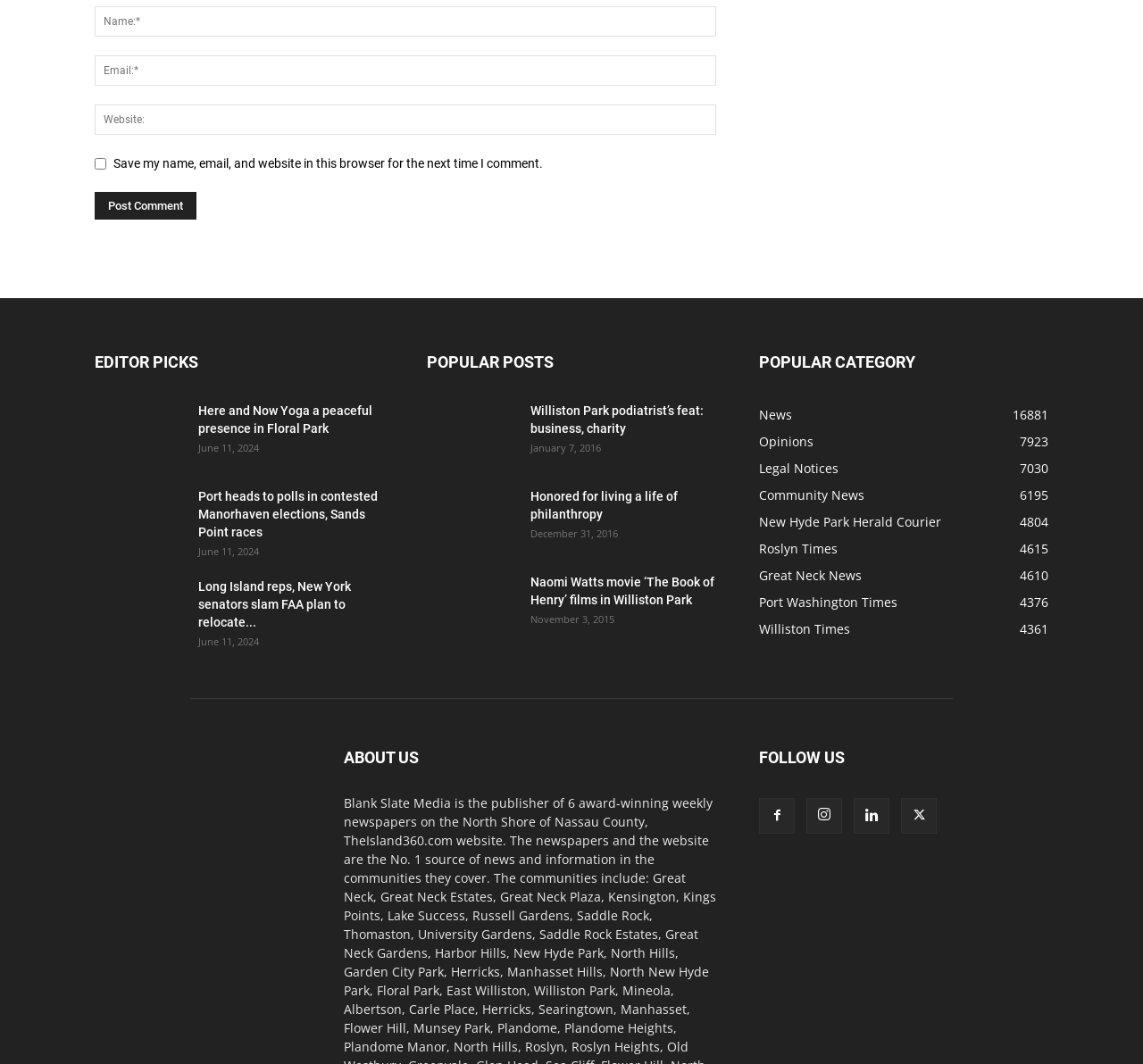Refer to the image and answer the question with as much detail as possible: What is the 'The Island 360' link at the bottom of the page?

The 'The Island 360' link is a complementary link at the bottom of the page, which suggests that it is a related website or a partner website. The link is accompanied by an image, indicating that it may be a prominent or featured link.